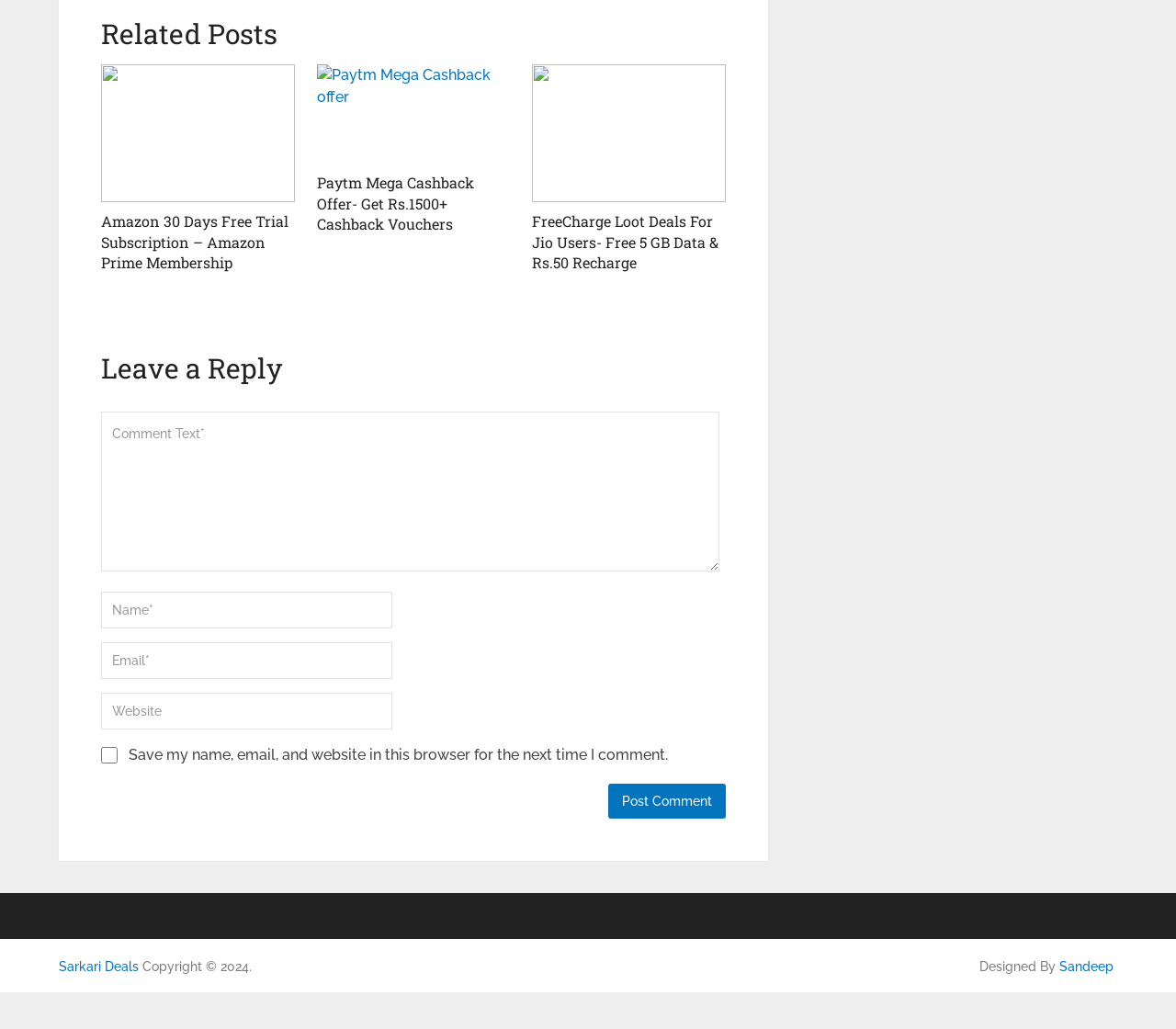Identify the bounding box coordinates of the region that should be clicked to execute the following instruction: "Click on the 'Post Comment' button".

[0.517, 0.762, 0.617, 0.796]